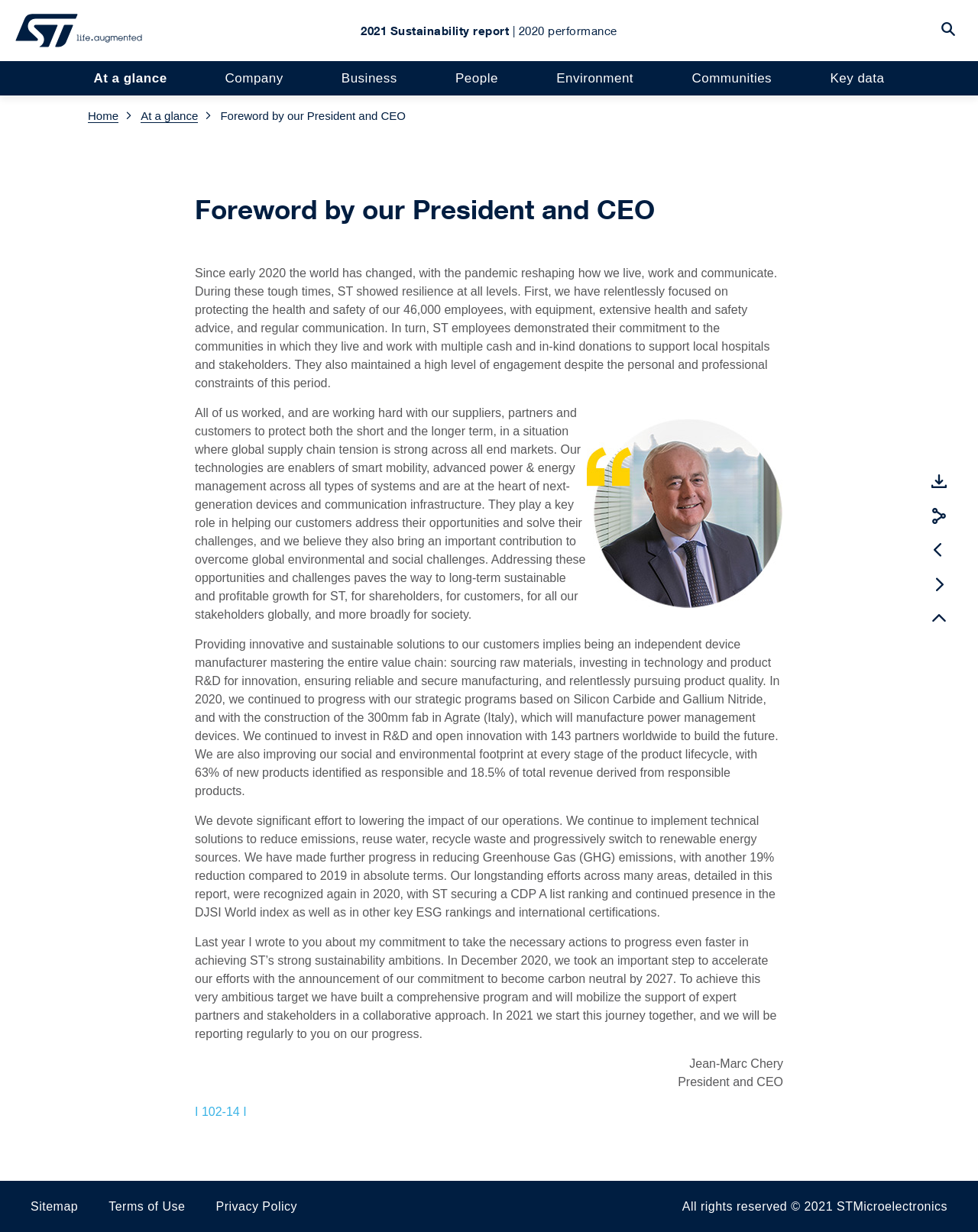Determine the main heading of the webpage and generate its text.

Foreword by our President and CEO